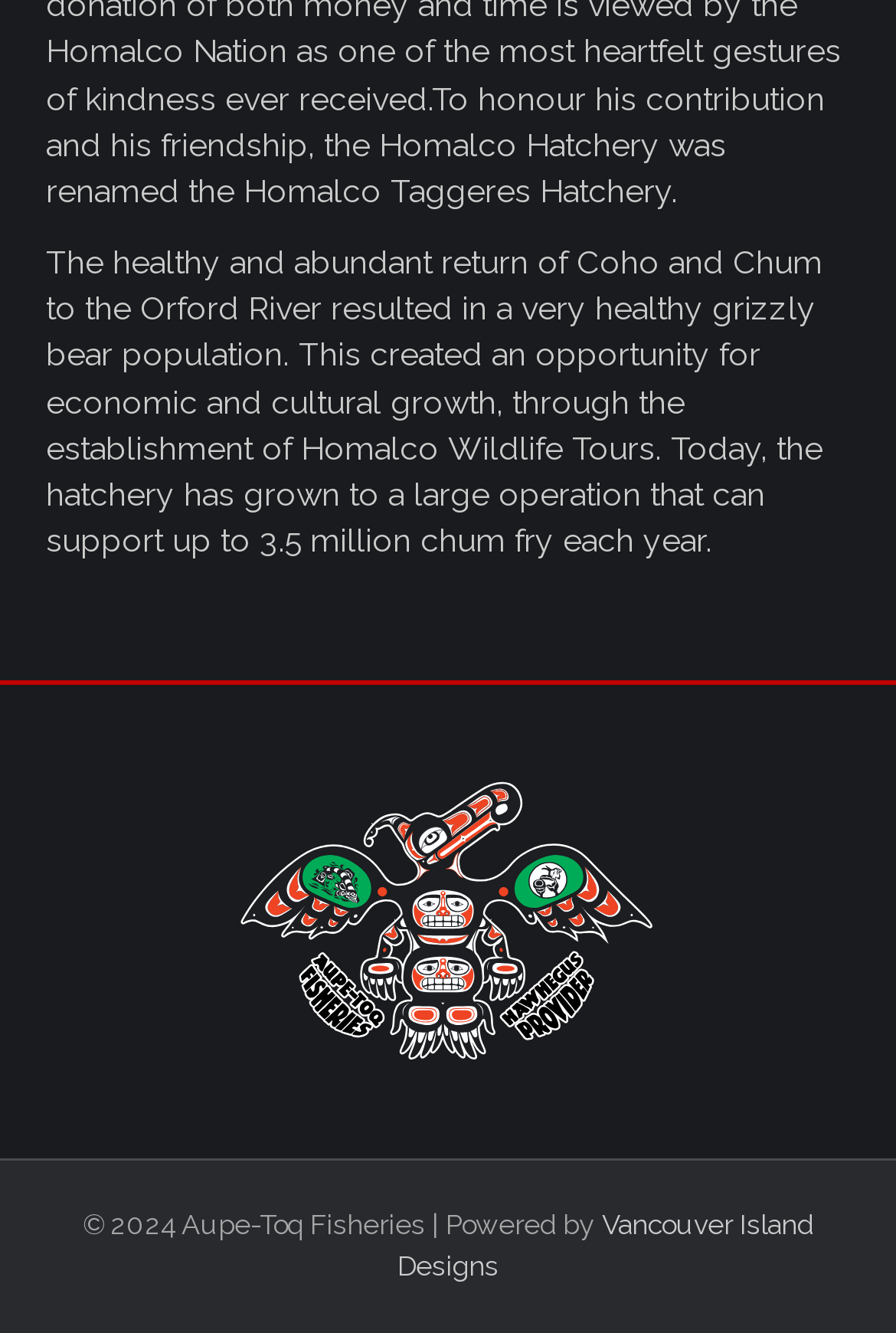Who designed the website?
Using the image as a reference, answer the question in detail.

The website designer can be found at the bottom of the page, where it says 'Powered by Vancouver Island Designs'.